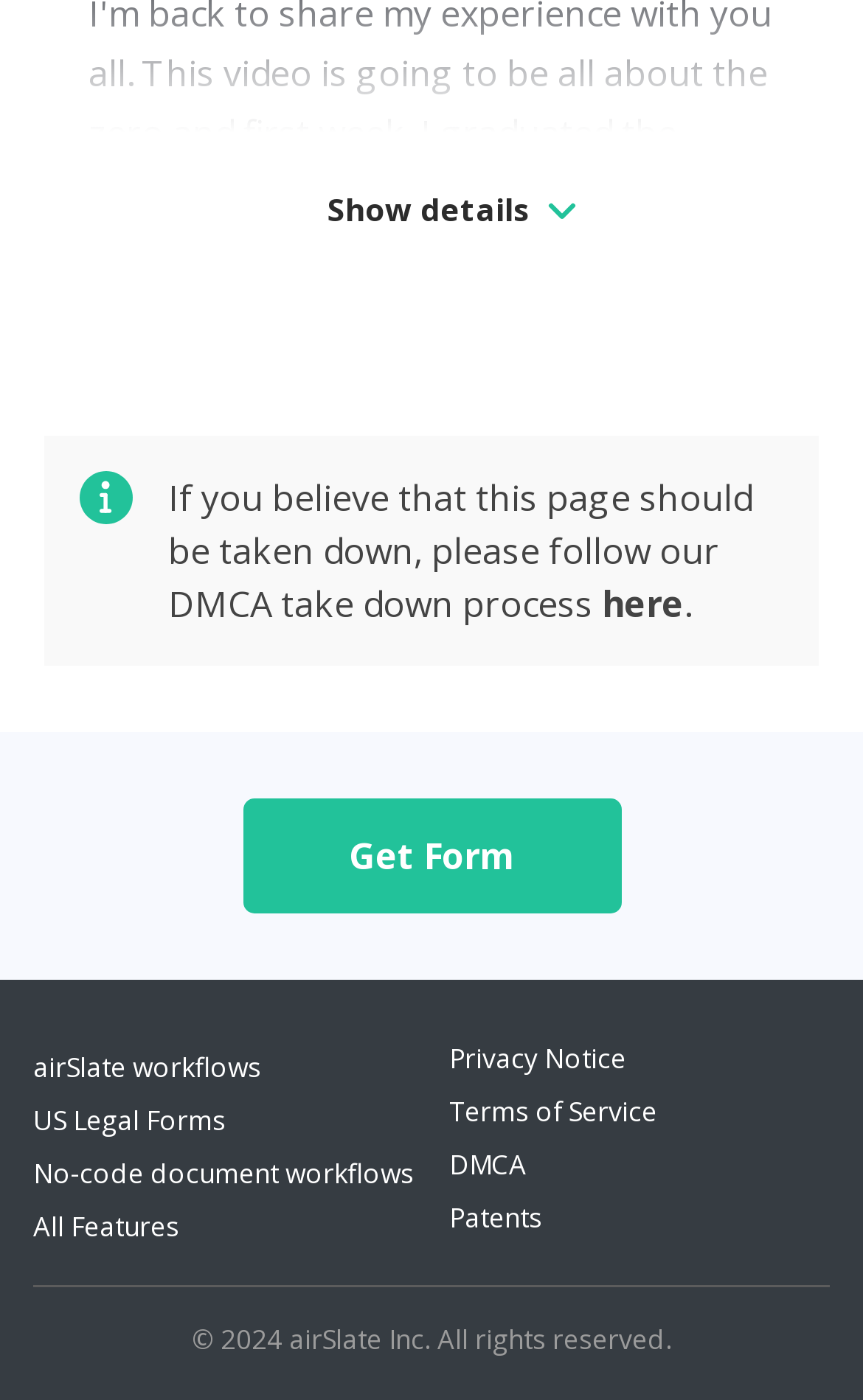Identify the bounding box of the HTML element described as: "Terms of Service".

[0.521, 0.781, 0.762, 0.807]